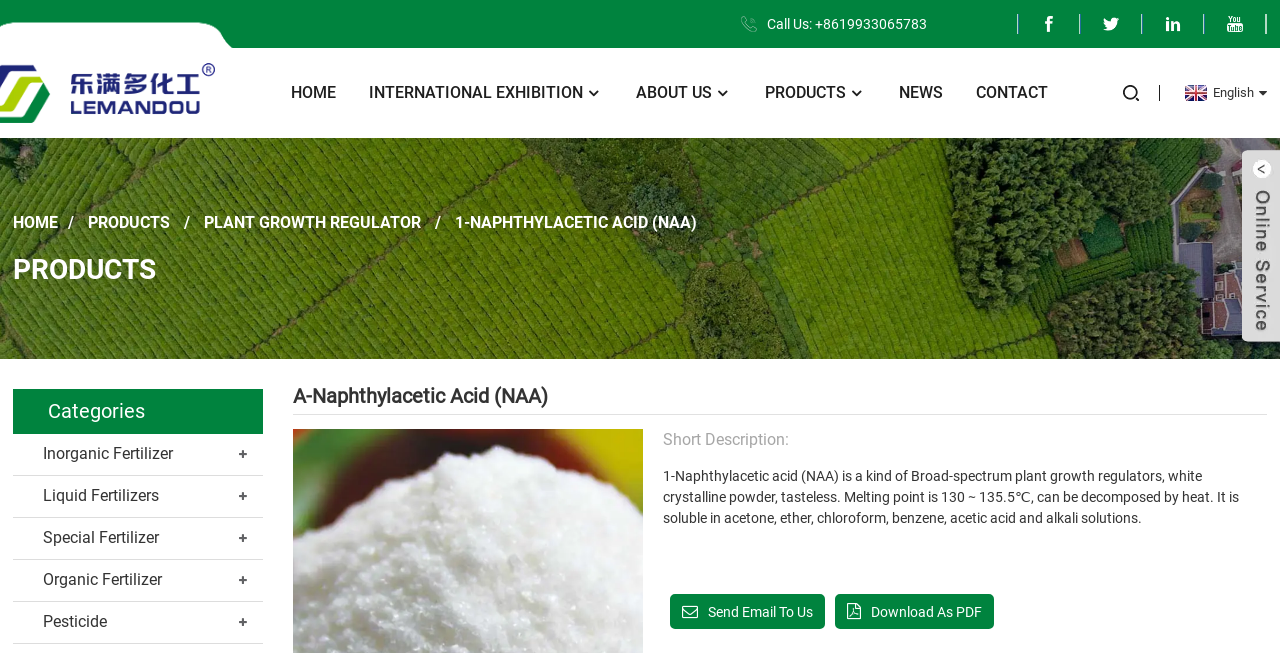How many social media platforms are listed at the top of the webpage?
Can you provide an in-depth and detailed response to the question?

The social media platforms listed at the top of the webpage are Facebook, Twitter, LinkedIn, and YouTube, which can be found in the links and images at the top of the webpage.